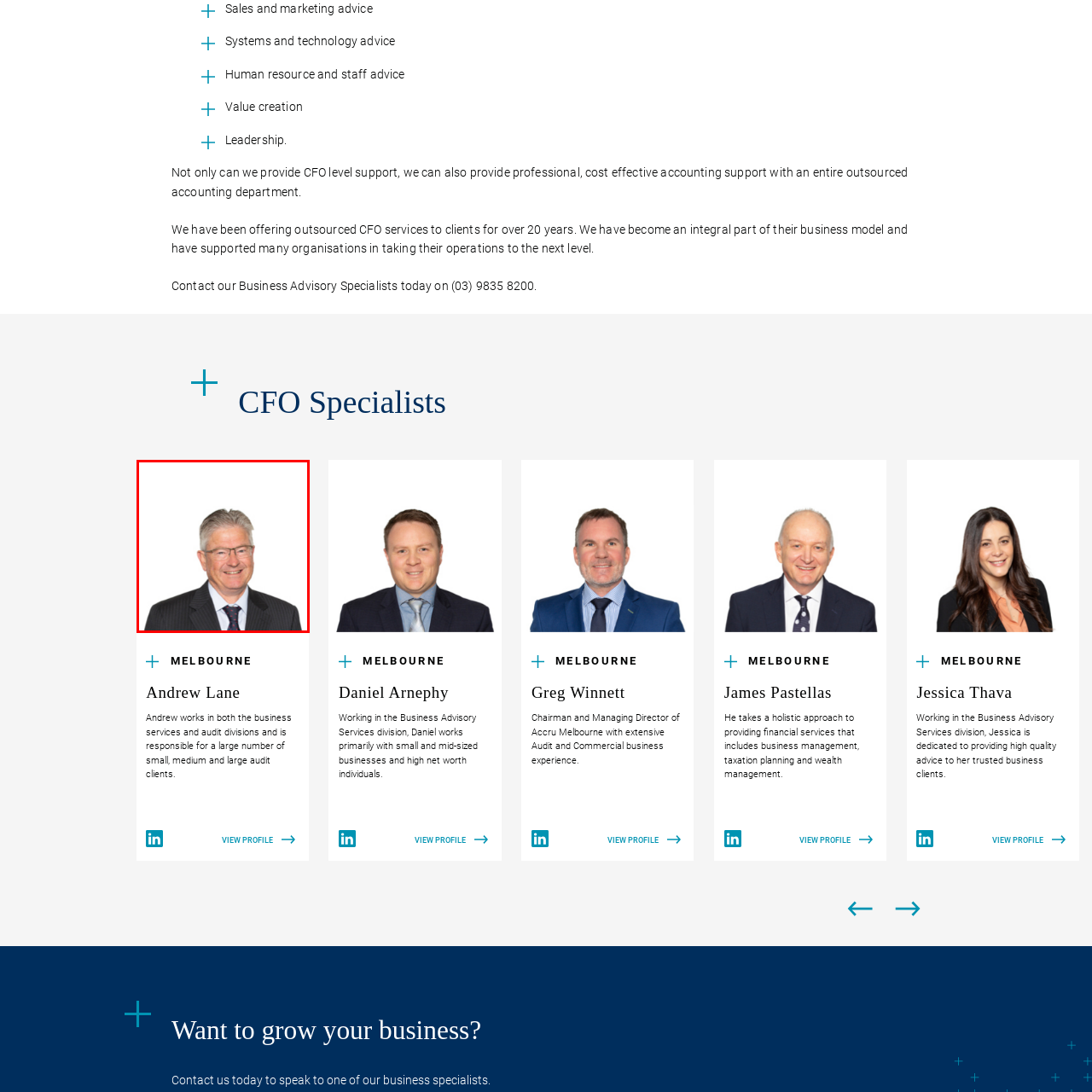Pay attention to the red boxed area, What is Andrew Lane's role? Provide a one-word or short phrase response.

Leadership or advisory